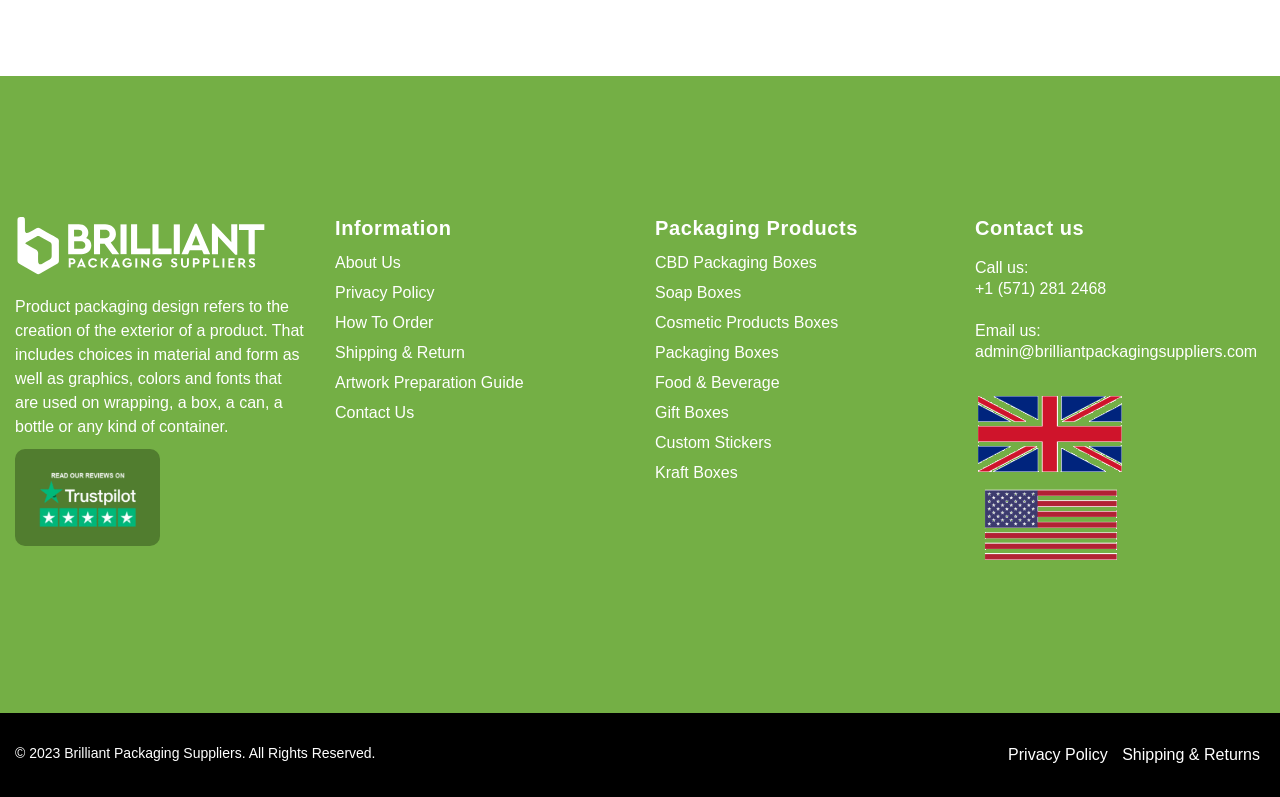Using the description: "Border's Disposal", determine the UI element's bounding box coordinates. Ensure the coordinates are in the format of four float numbers between 0 and 1, i.e., [left, top, right, bottom].

None